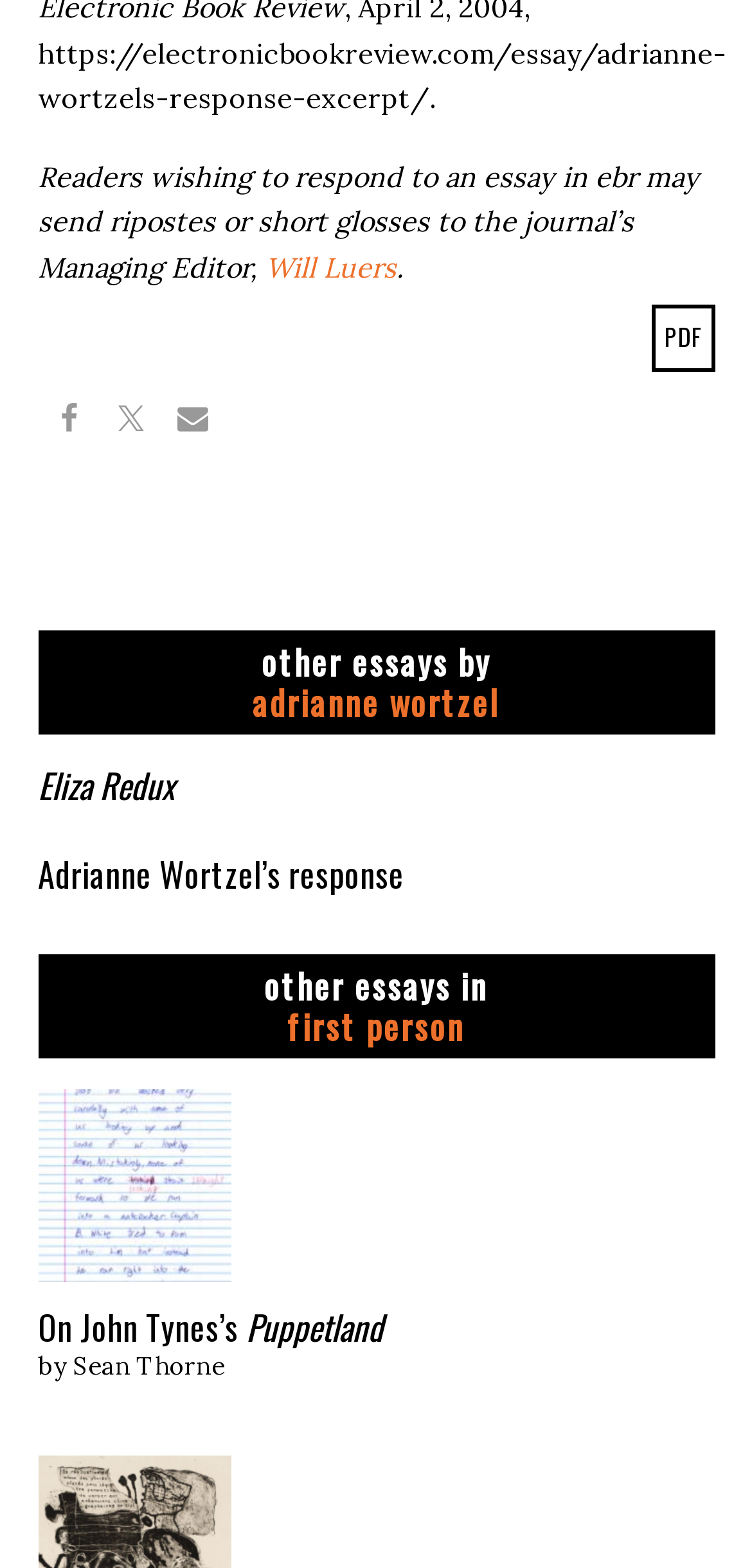Pinpoint the bounding box coordinates for the area that should be clicked to perform the following instruction: "Contact the Managing Editor".

[0.353, 0.16, 0.527, 0.182]